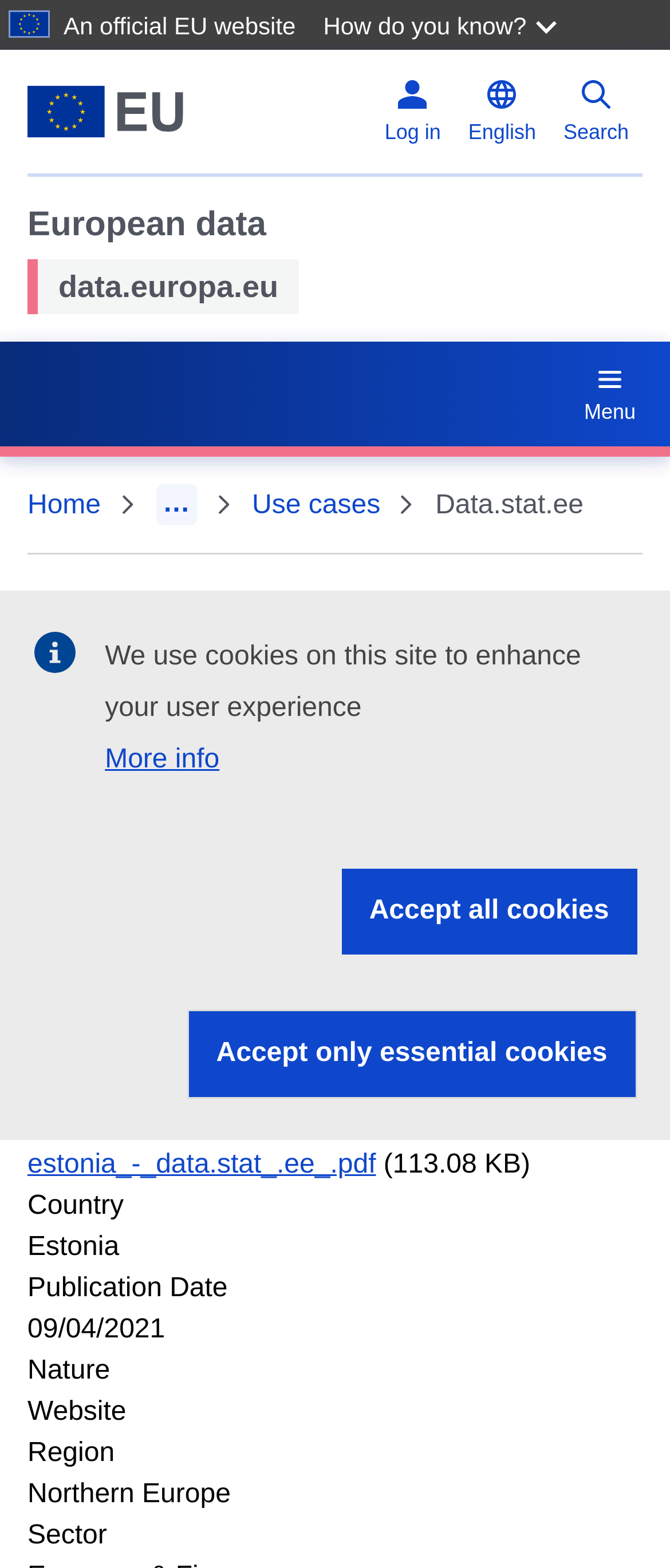How many countries are mentioned on the webpage?
Using the information from the image, give a concise answer in one word or a short phrase.

8